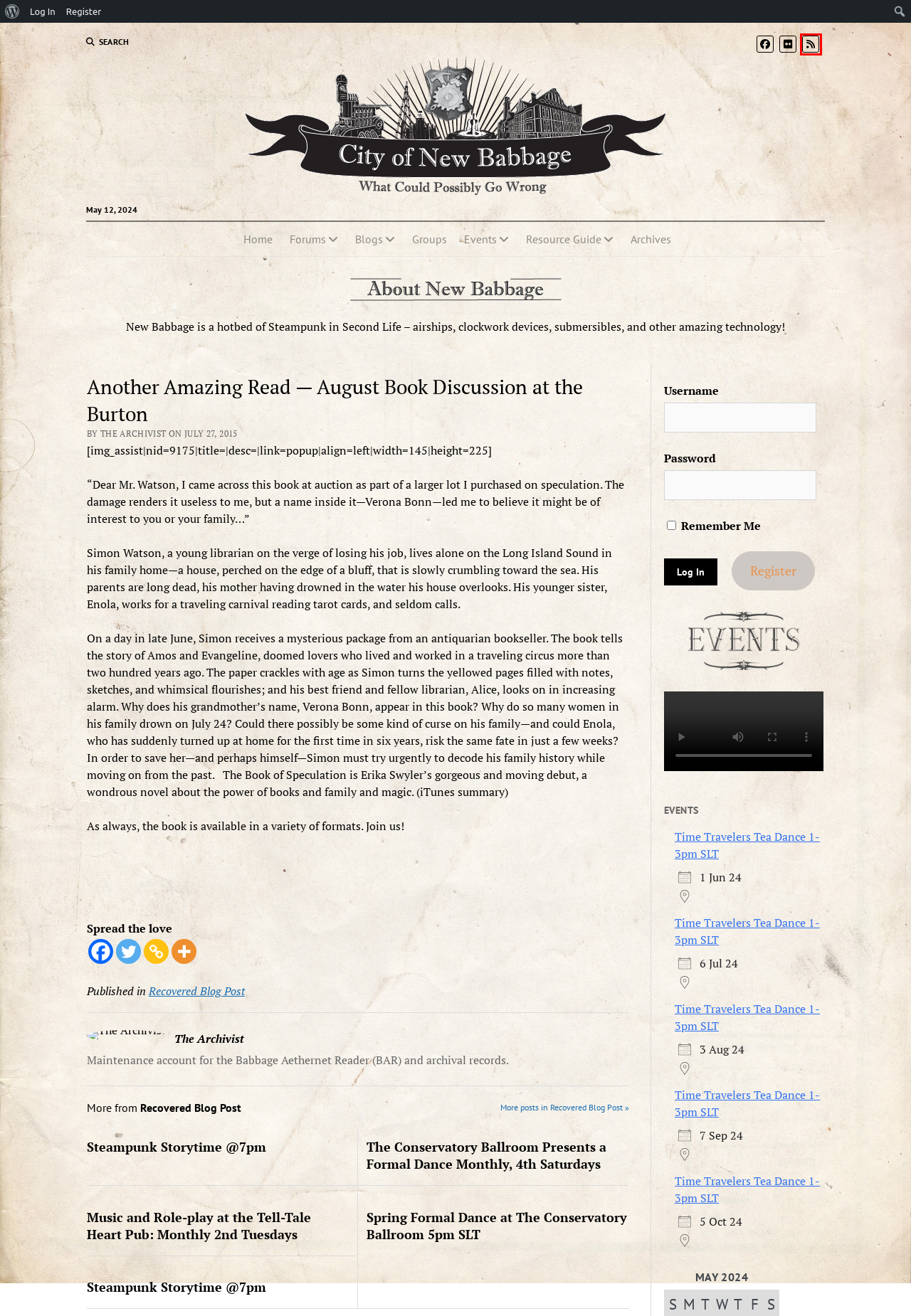A screenshot of a webpage is given with a red bounding box around a UI element. Choose the description that best matches the new webpage shown after clicking the element within the red bounding box. Here are the candidates:
A. All New Babbager Blog Posts – City of New Babbage
B. Music and Role-play at the Tell-Tale Heart Pub: Monthly 2nd Tuesdays – City of New Babbage
C. Spring Formal Dance at The Conservatory Ballroom 5pm SLT – City of New Babbage
D. New Babbage Archives – City of New Babbage
E. The Conservatory Ballroom Presents a Formal Dance Monthly, 4th Saturdays – City of New Babbage
F. City of New Babbage
G. Forums – City of New Babbage
H. Recovered Blog Post – City of New Babbage

F